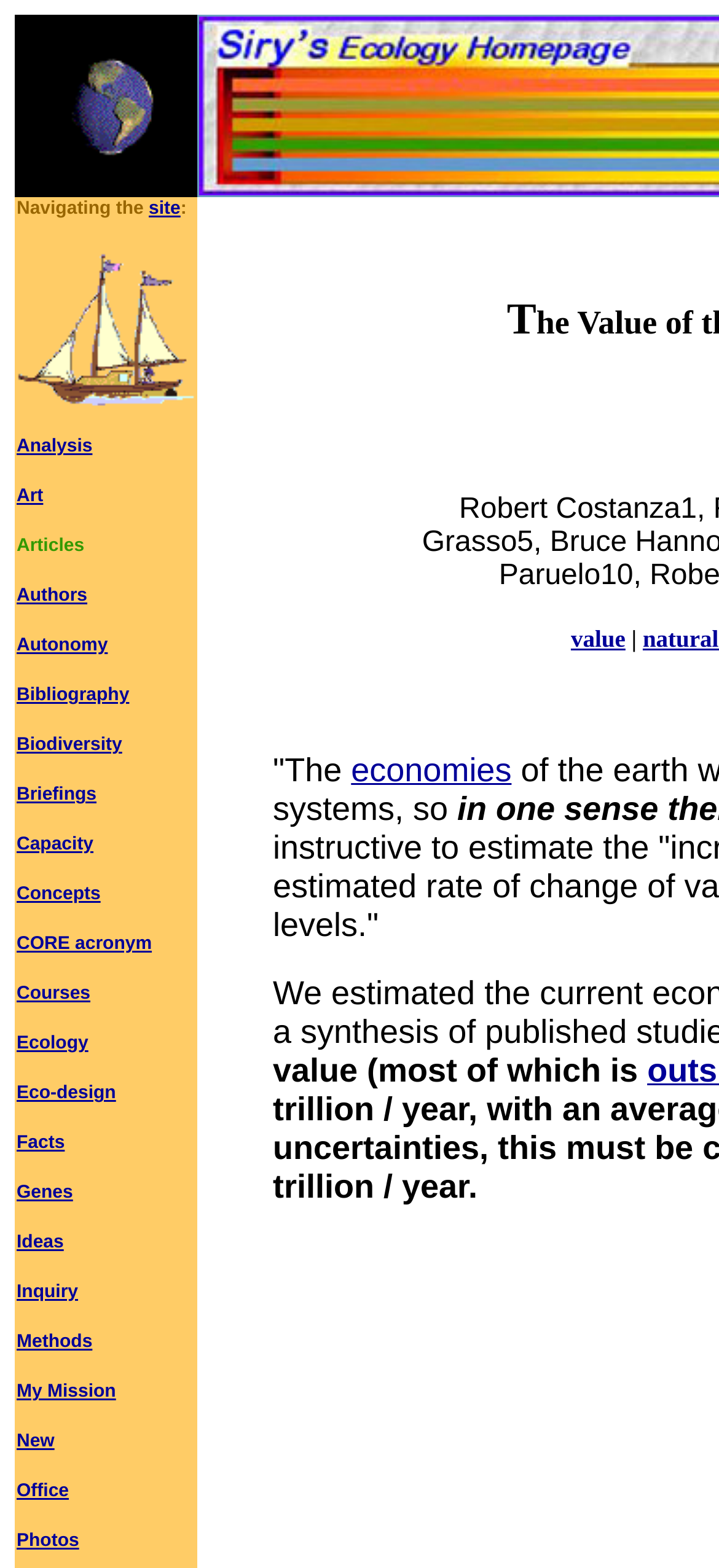Use a single word or phrase to answer the question:
How many links are there in the webpage?

24